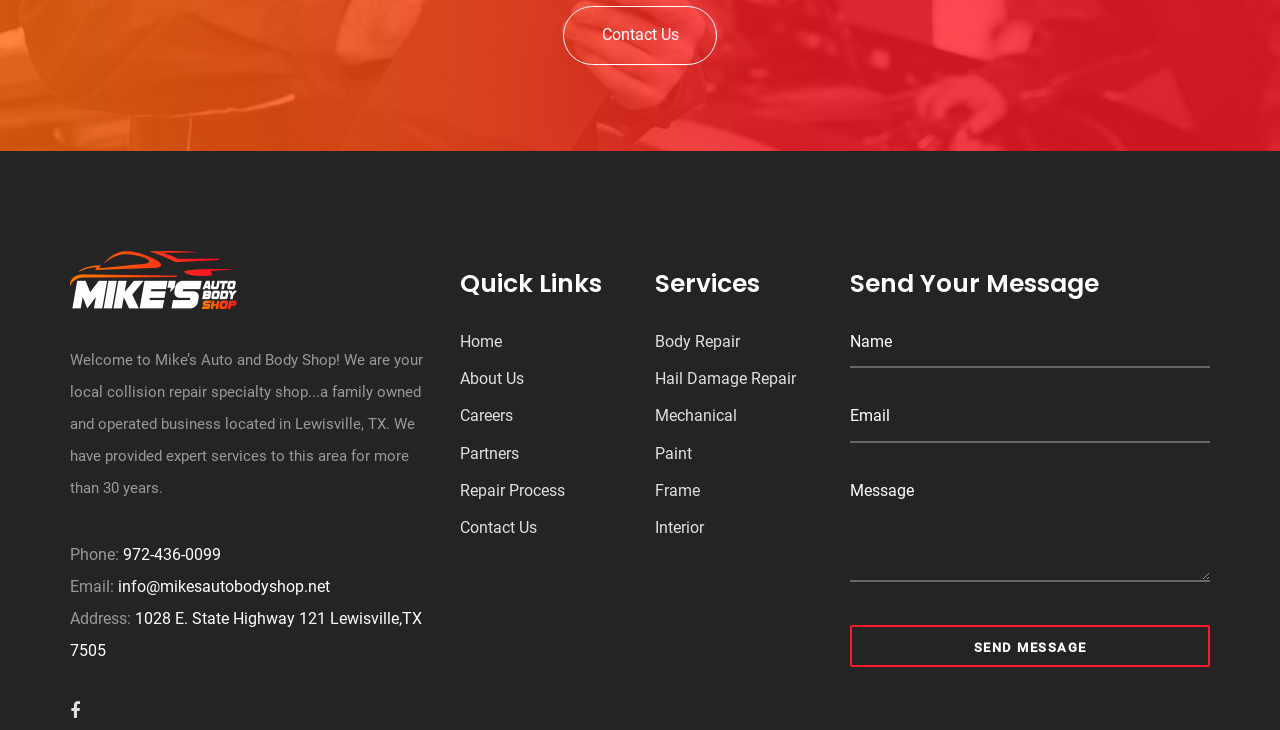What is the address of the shop?
Please answer the question with a single word or phrase, referencing the image.

1028 E. State Highway 121 Lewisville, TX 75057